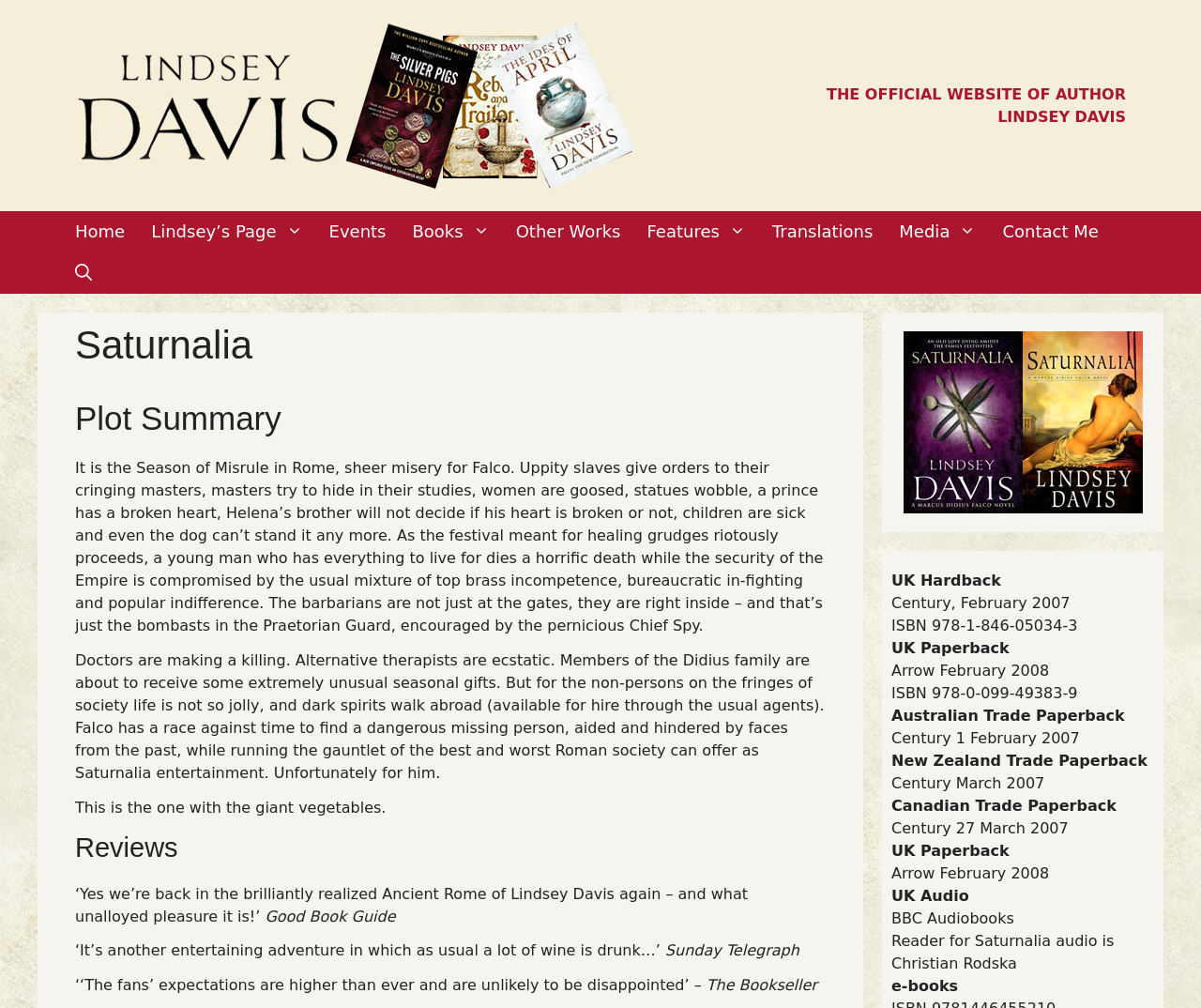Pinpoint the bounding box coordinates of the area that should be clicked to complete the following instruction: "Click on the 'Home' link". The coordinates must be given as four float numbers between 0 and 1, i.e., [left, top, right, bottom].

[0.052, 0.209, 0.115, 0.25]